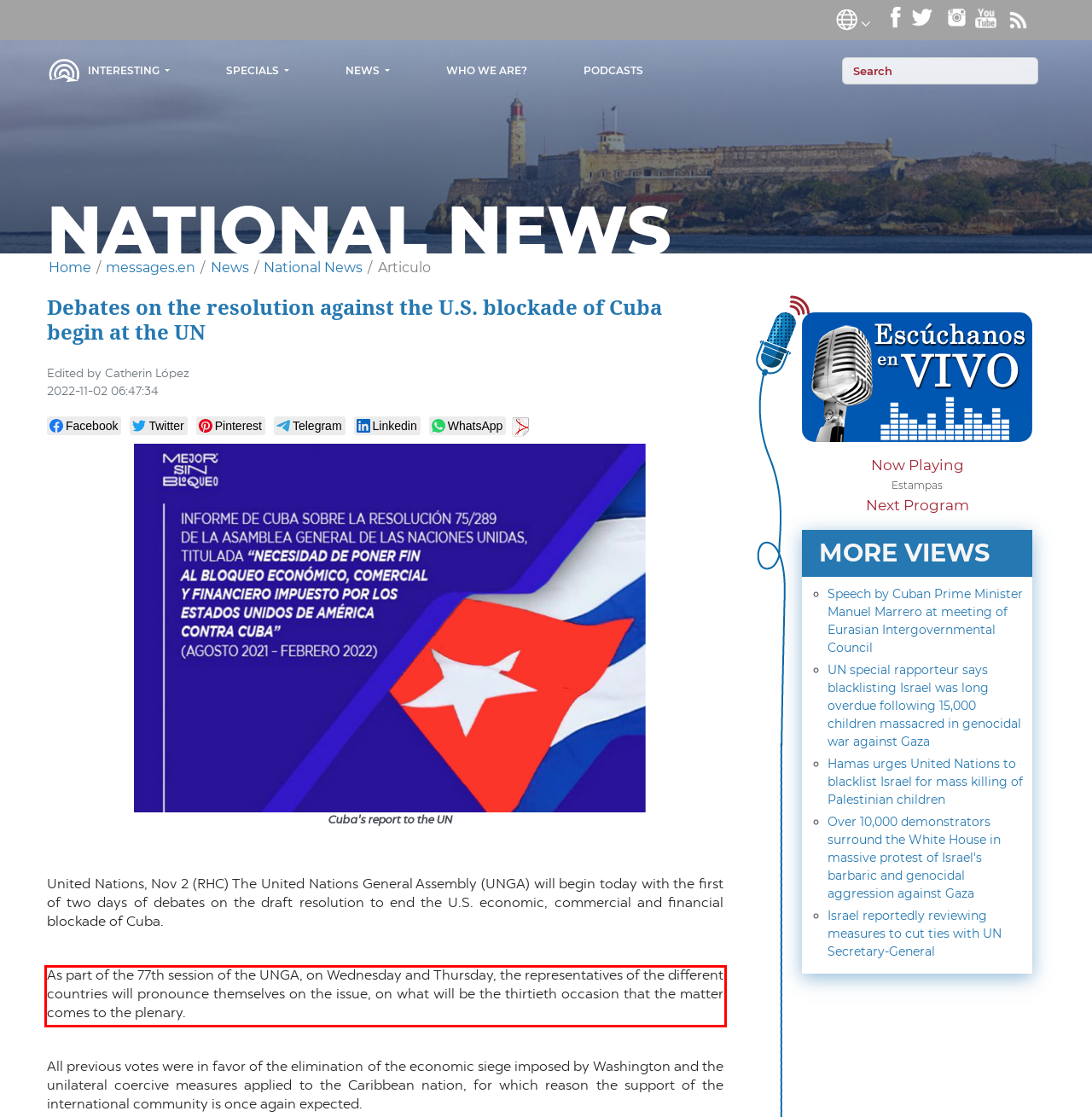You have a screenshot of a webpage, and there is a red bounding box around a UI element. Utilize OCR to extract the text within this red bounding box.

As part of the 77th session of the UNGA, on Wednesday and Thursday, the representatives of the different countries will pronounce themselves on the issue, on what will be the thirtieth occasion that the matter comes to the plenary.